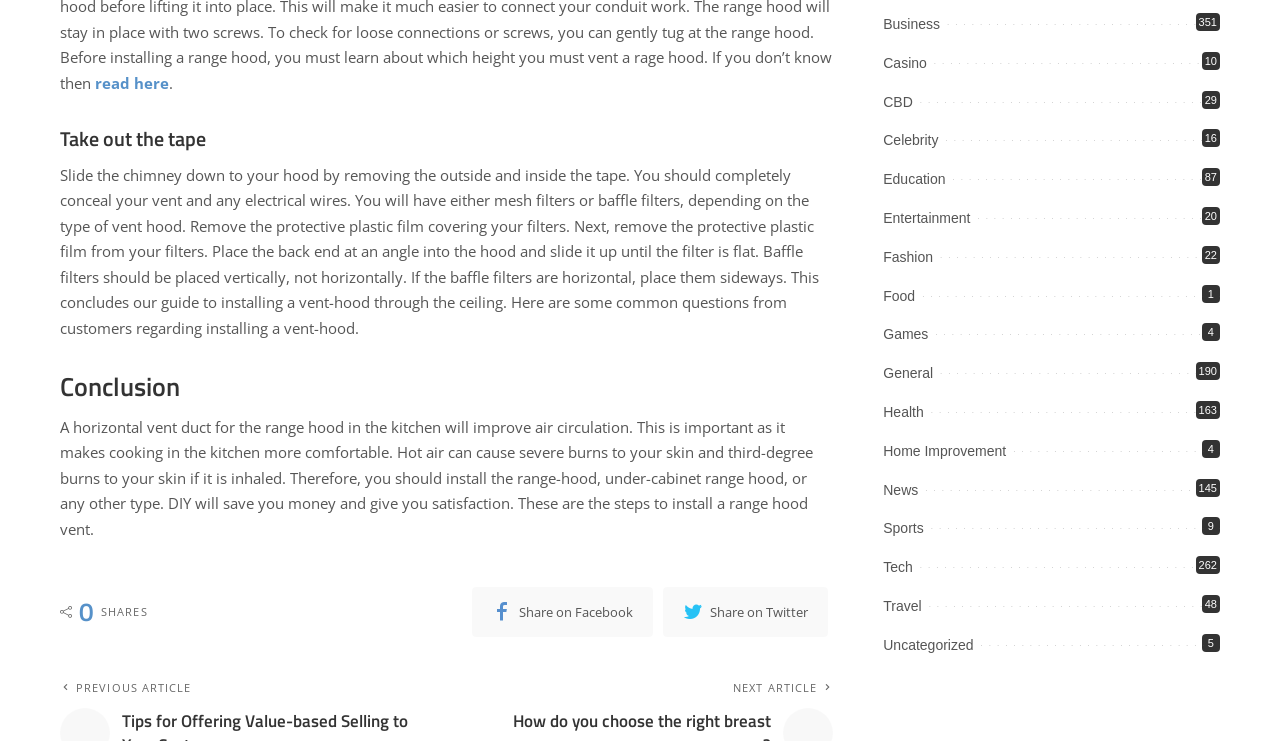Refer to the screenshot and answer the following question in detail:
What is the title of the first section?

The first section of the webpage has a heading titled 'Take out the tape', which provides instructions for installing a vent-hood through the ceiling.